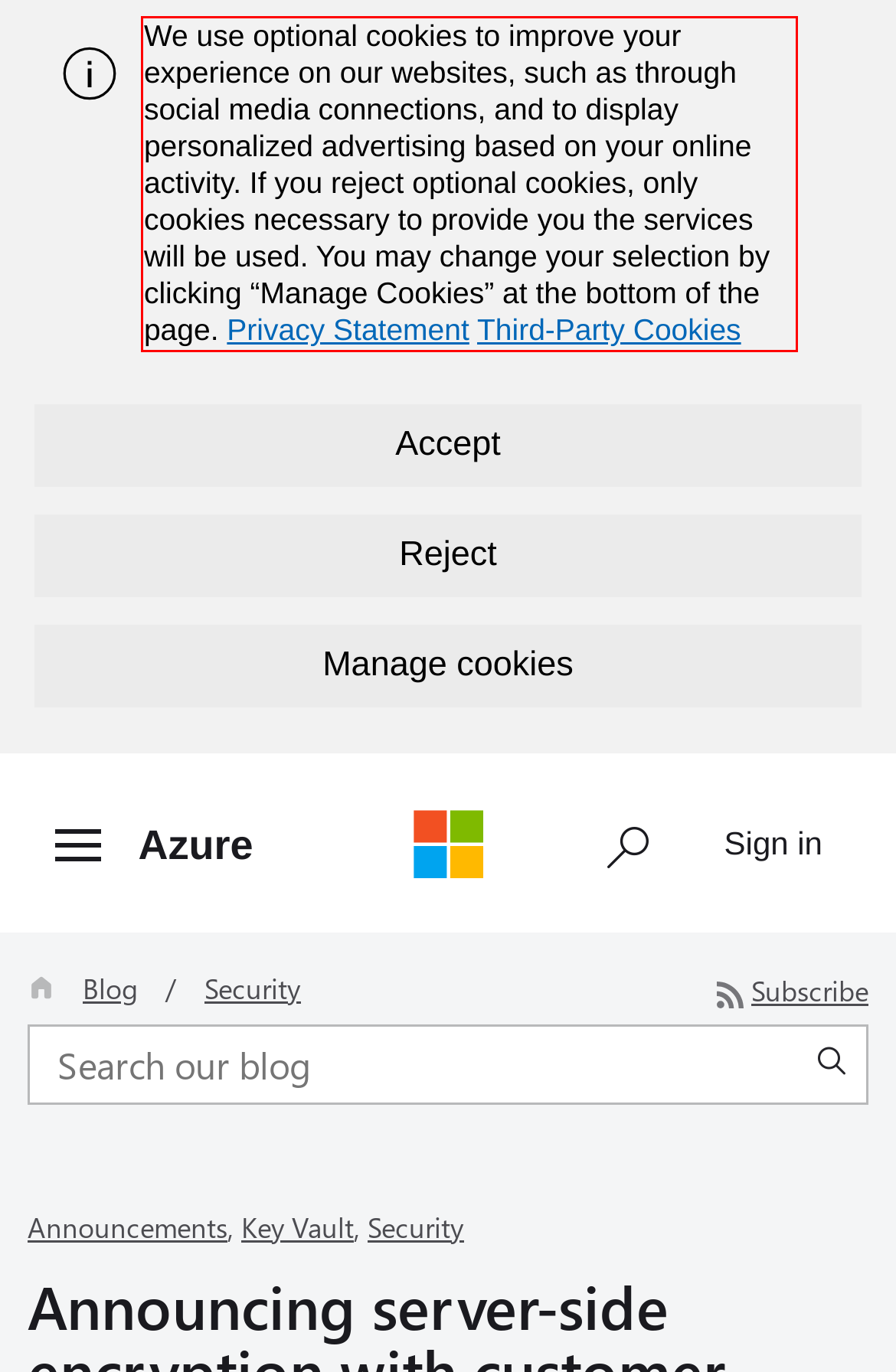From the provided screenshot, extract the text content that is enclosed within the red bounding box.

We use optional cookies to improve your experience on our websites, such as through social media connections, and to display personalized advertising based on your online activity. If you reject optional cookies, only cookies necessary to provide you the services will be used. You may change your selection by clicking “Manage Cookies” at the bottom of the page. Privacy Statement Third-Party Cookies